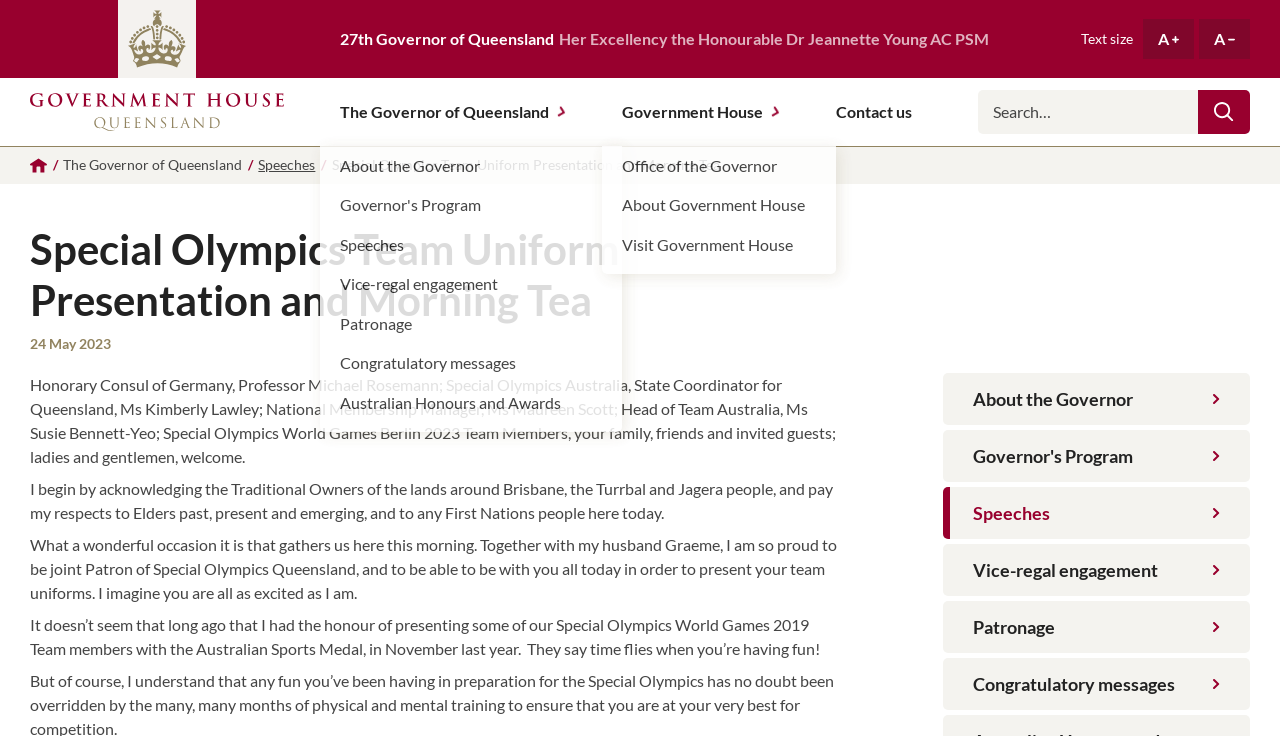Answer the question briefly using a single word or phrase: 
What is the role of the person speaking at the event?

Governor of Queensland